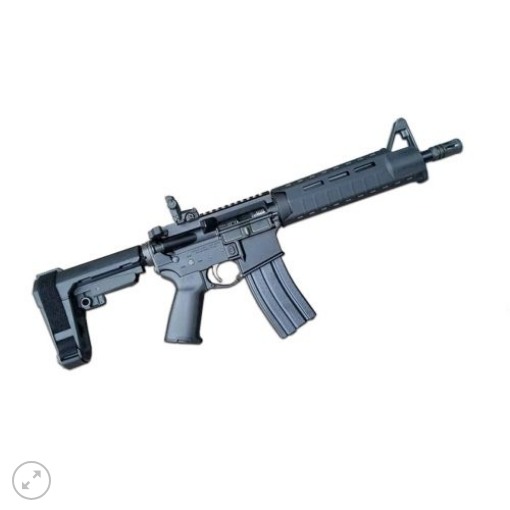Describe all the elements in the image with great detail.

This image showcases the SOLGW 10.5 Trunk Monkey Pistol, a striking firearm designed by JM Precision Arms. The pistol features an ergonomic design with a matte black finish, emphasizing its tactical utility. It is equipped with a collapsible stock for adaptability and ease of transport. The firearm is fitted with a sturdy handguard, providing versatility for accessories and enhancing grip. It also includes a smooth magazine well and an automatic safety mechanism, ensuring both performance and user safety. Ideal for both recreational shooting and home defense, this pistol exemplifies quality craftsmanship and modern firearm technology.